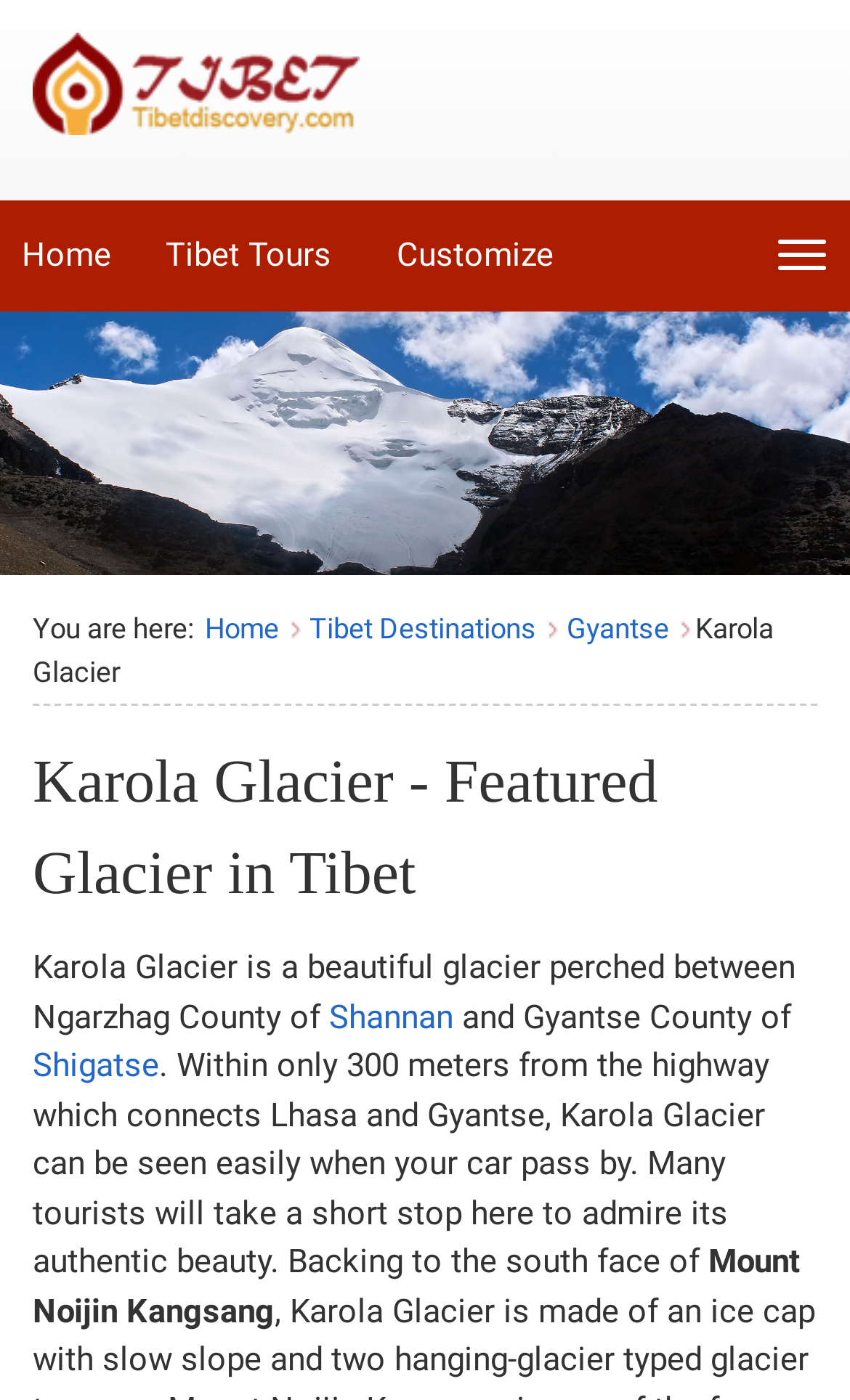Produce an extensive caption that describes everything on the webpage.

The webpage is about Karola Glacier, a spectacular glacier in Tibet. At the top left of the page, there is a link to an unknown destination. Next to it, there is a button to toggle navigation, which is not expanded. Below these elements, there are three links: "Home", "Tibet Tours", and "Customize". The "Tibet Tours" button has a popup menu.

On the top right of the page, there is a large image of Tibet Karola Glacier, which takes up almost the entire width of the page. Below the image, there is a breadcrumb navigation section with links to "Home", "Tibet Destinations", "Gyantse", and the current page, "Karola Glacier".

The main content of the page starts with a heading that reads "Karola Glacier - Featured Glacier in Tibet". Below the heading, there is a paragraph of text that describes Karola Glacier as a beautiful glacier located between Ngarzhag County and Gyantse County. The text also mentions that the glacier is easily accessible from the highway that connects Lhasa and Gyantse. There are two links within the paragraph, one to "Shannan" and another to "Shigatse". The text continues to describe the glacier's location, mentioning that it is near Mount Noijin Kangsang.